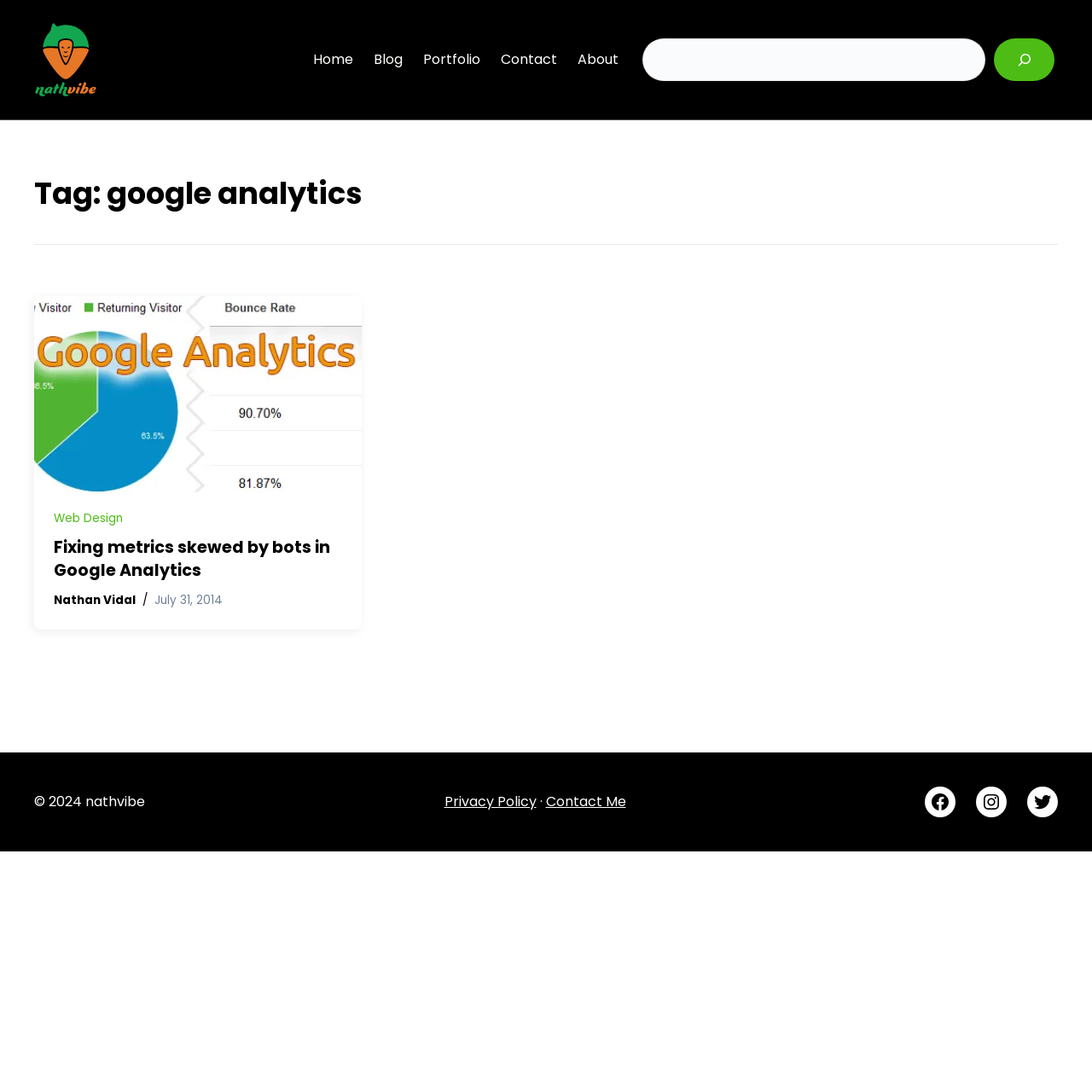Locate the bounding box of the UI element described in the following text: "Instagram".

[0.894, 0.72, 0.922, 0.748]